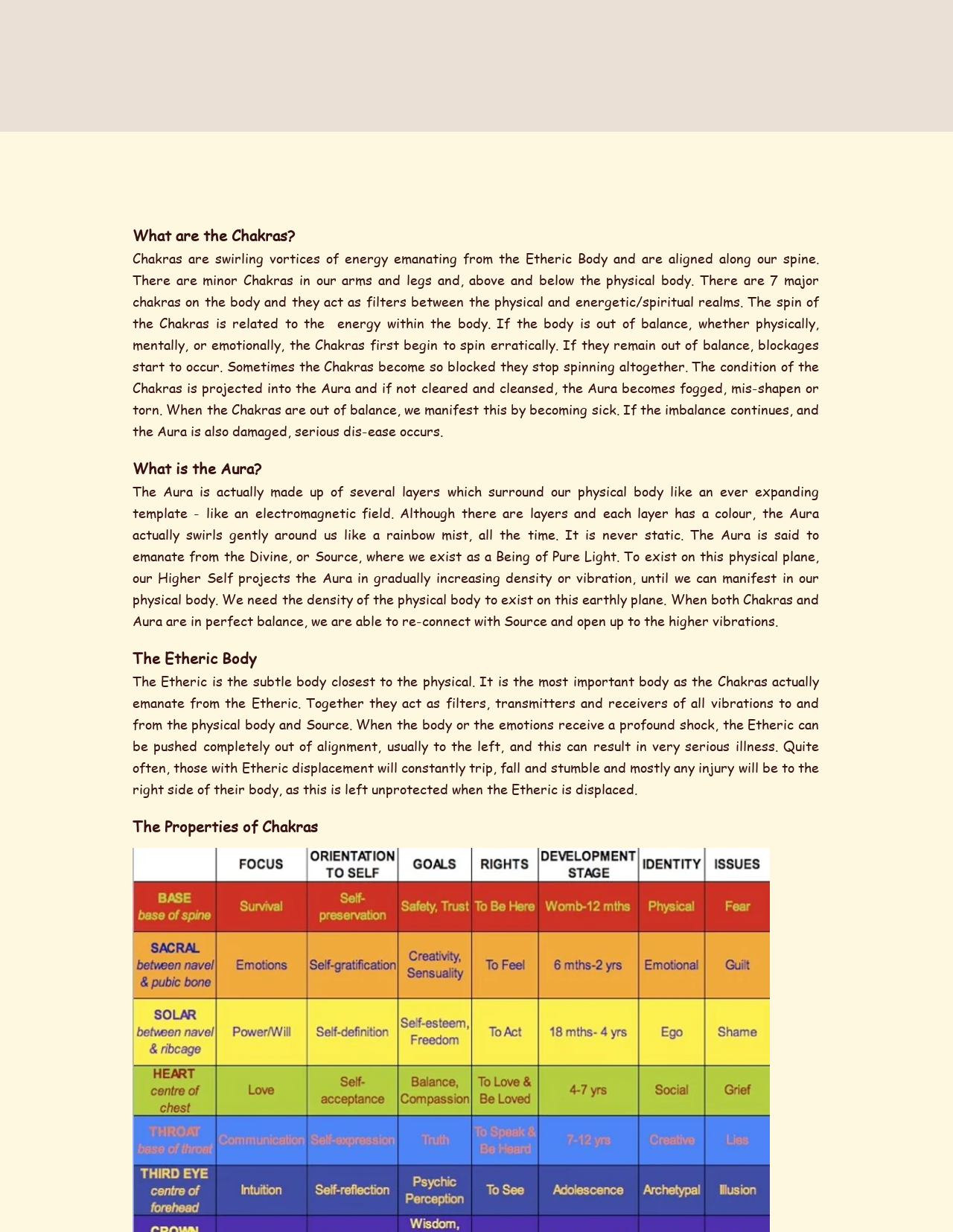Respond with a single word or phrase to the following question:
What are the Chakras?

Swirling vortices of energy